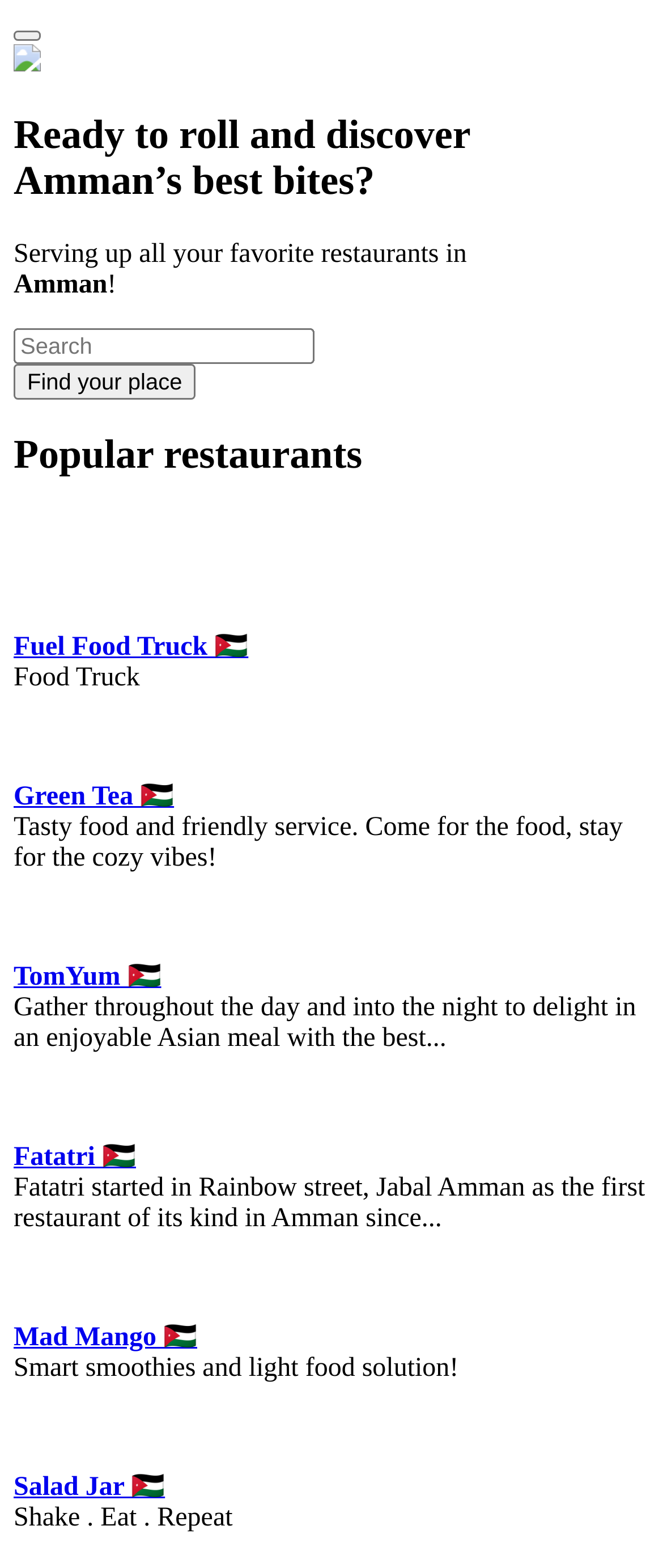What is the city being referred to?
Please respond to the question thoroughly and include all relevant details.

The city being referred to is Amman, which is mentioned in the text 'Serving up all your favorite restaurants in Amman'.